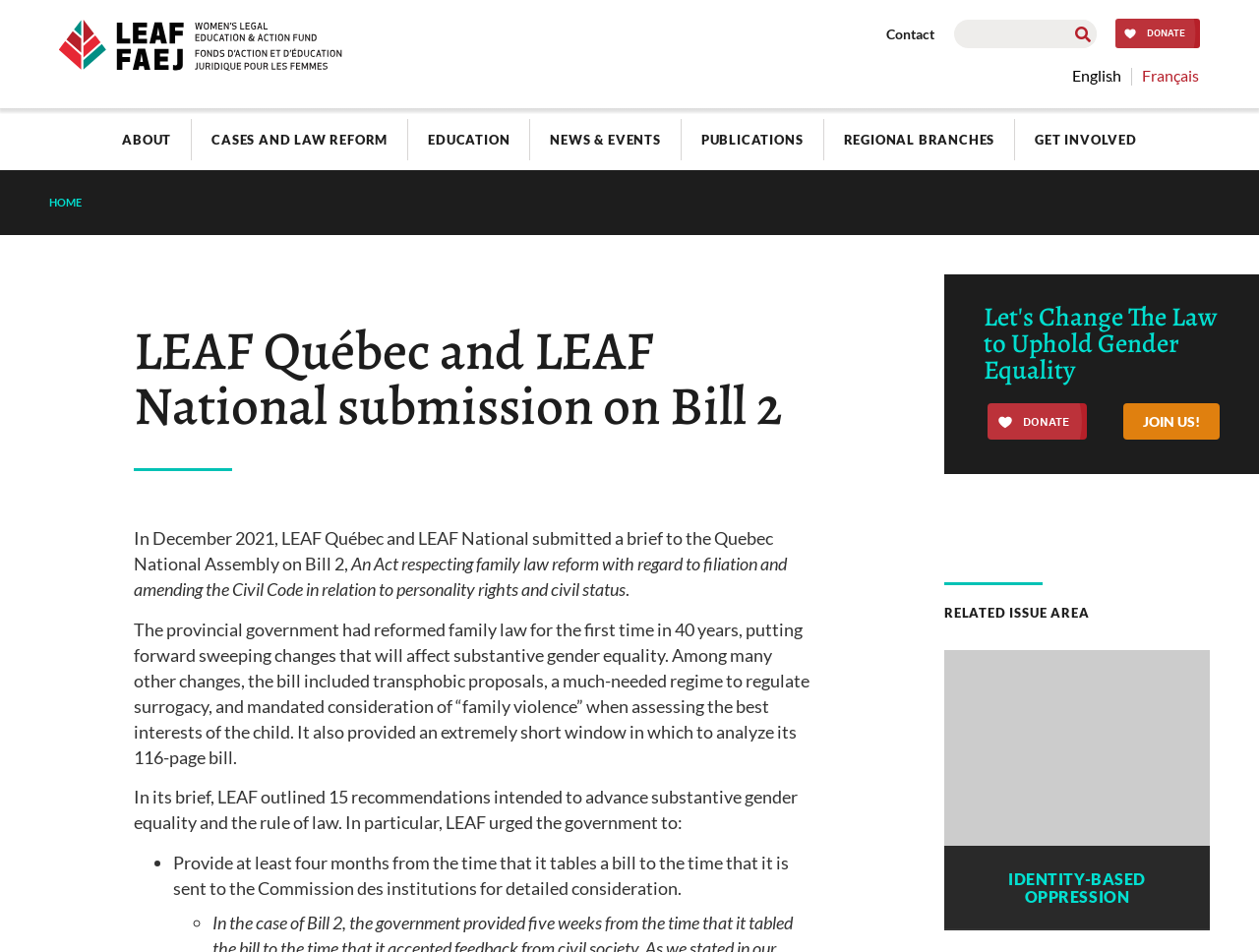Determine the primary headline of the webpage.

LEAF Québec and LEAF National submission on Bill 2